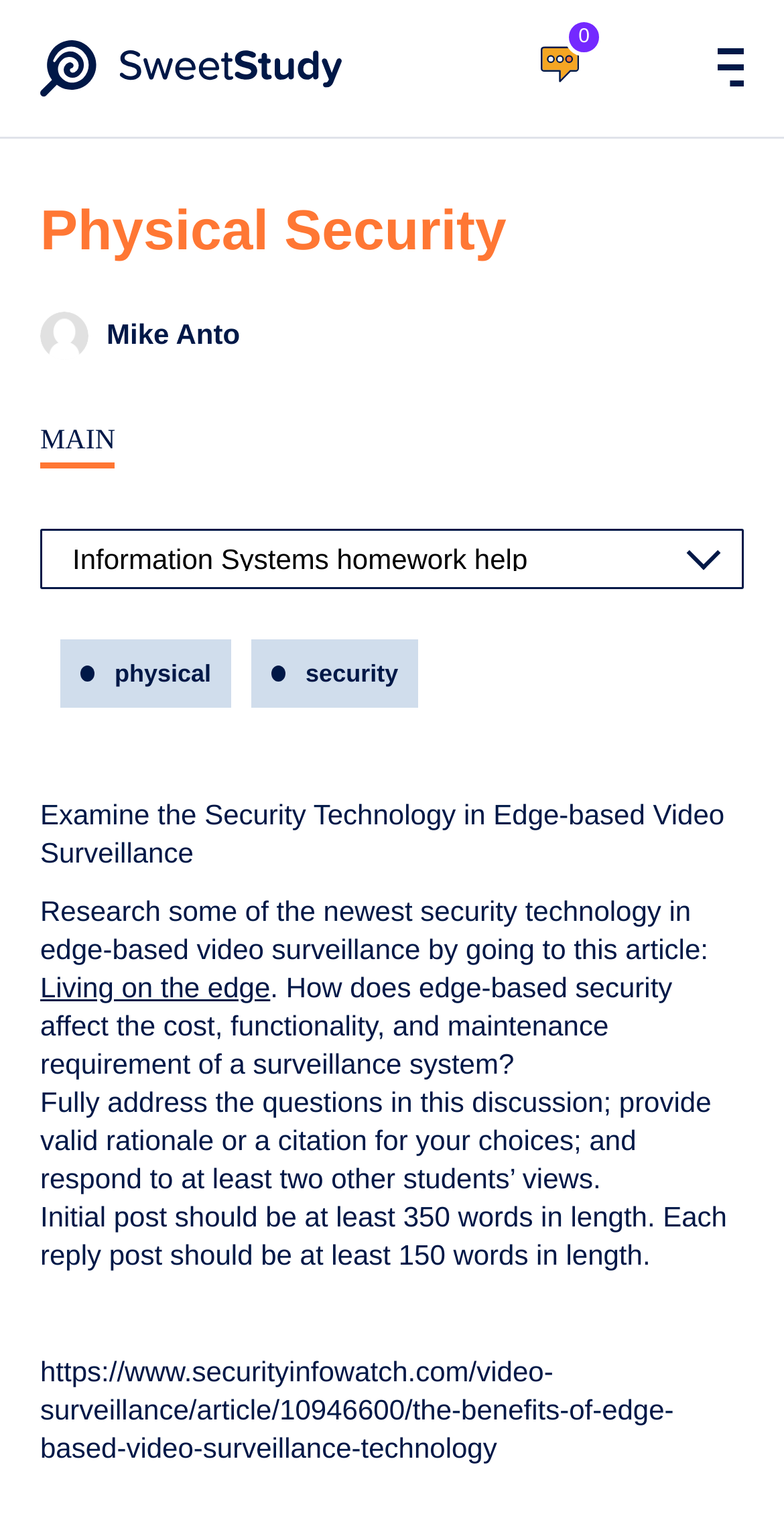Please answer the following question using a single word or phrase: 
What is the name of the author?

Mike Anto